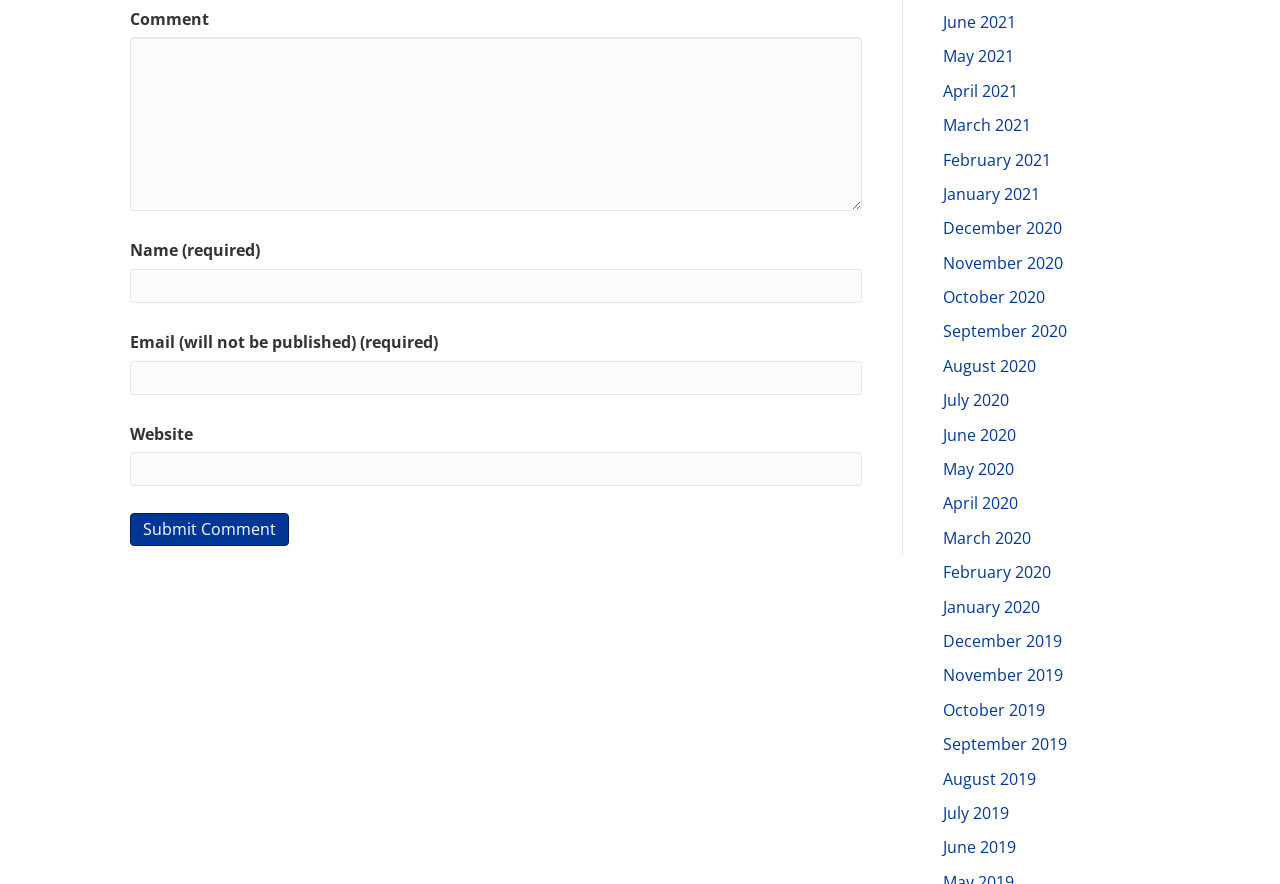How many months are listed on the webpage?
Using the details shown in the screenshot, provide a comprehensive answer to the question.

I counted the number of links on the webpage, each representing a month, starting from June 2021 and going back to June 2019. There are 24 links in total, each corresponding to a month.